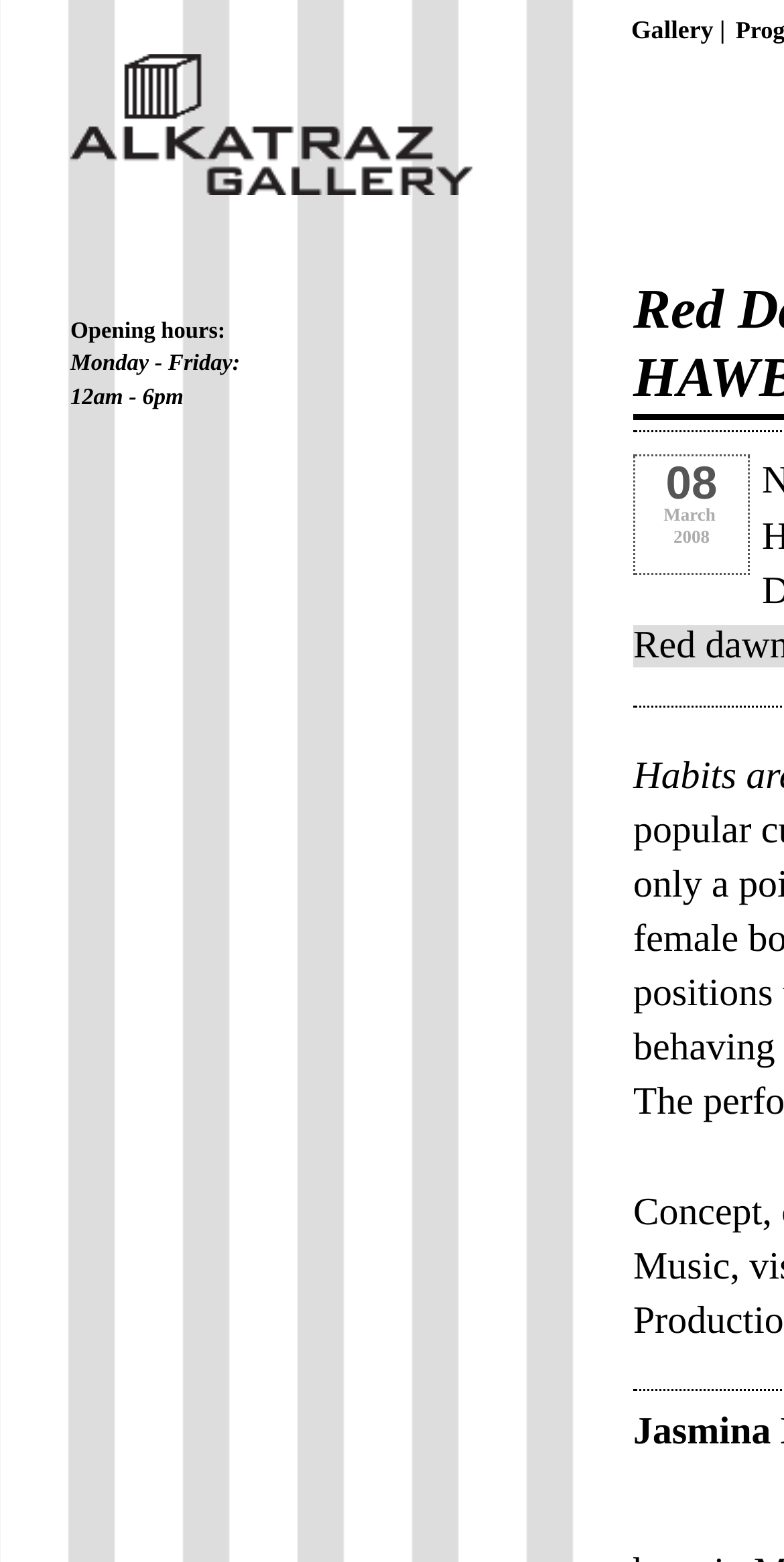Provide a single word or phrase to answer the given question: 
What is the current month?

March